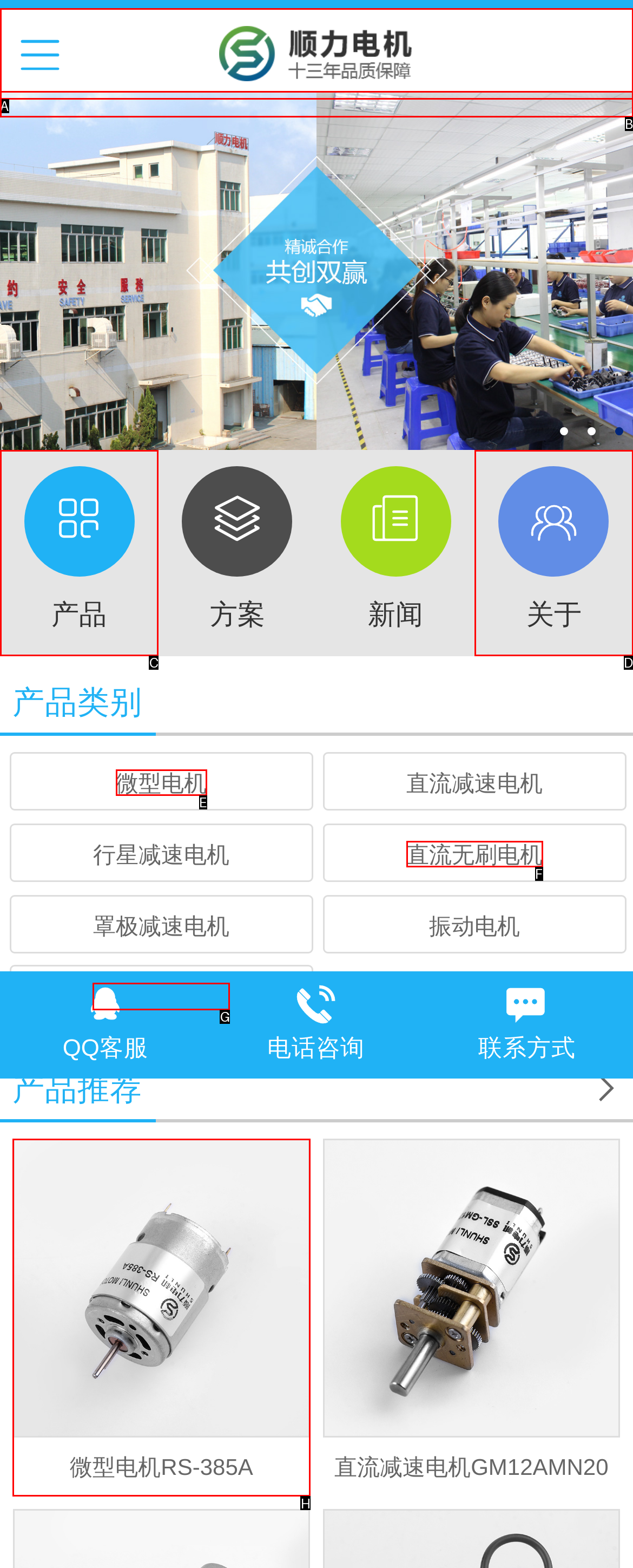Identify which HTML element should be clicked to fulfill this instruction: Check the latest developed products Reply with the correct option's letter.

G